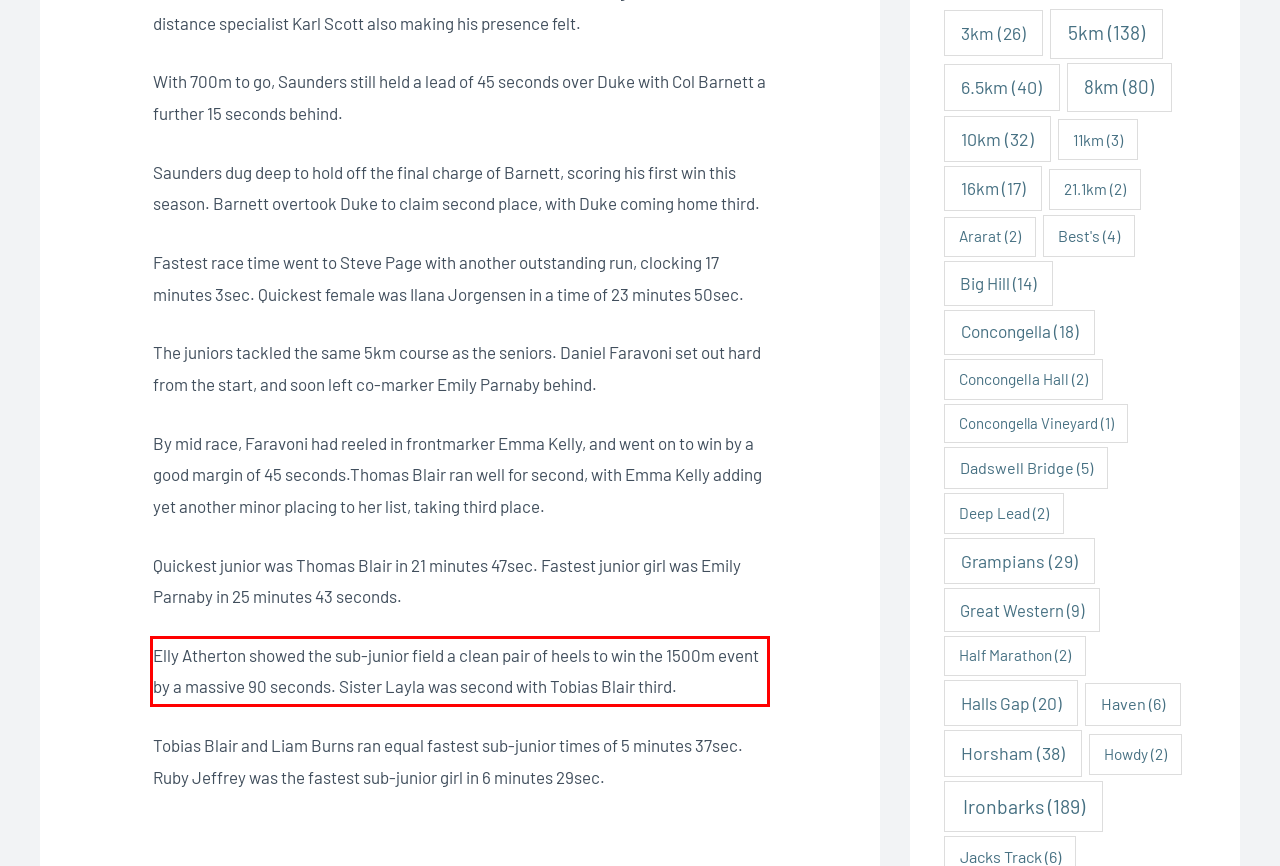Please identify the text within the red rectangular bounding box in the provided webpage screenshot.

Elly Atherton showed the sub-junior field a clean pair of heels to win the 1500m event by a massive 90 seconds. Sister Layla was second with Tobias Blair third.